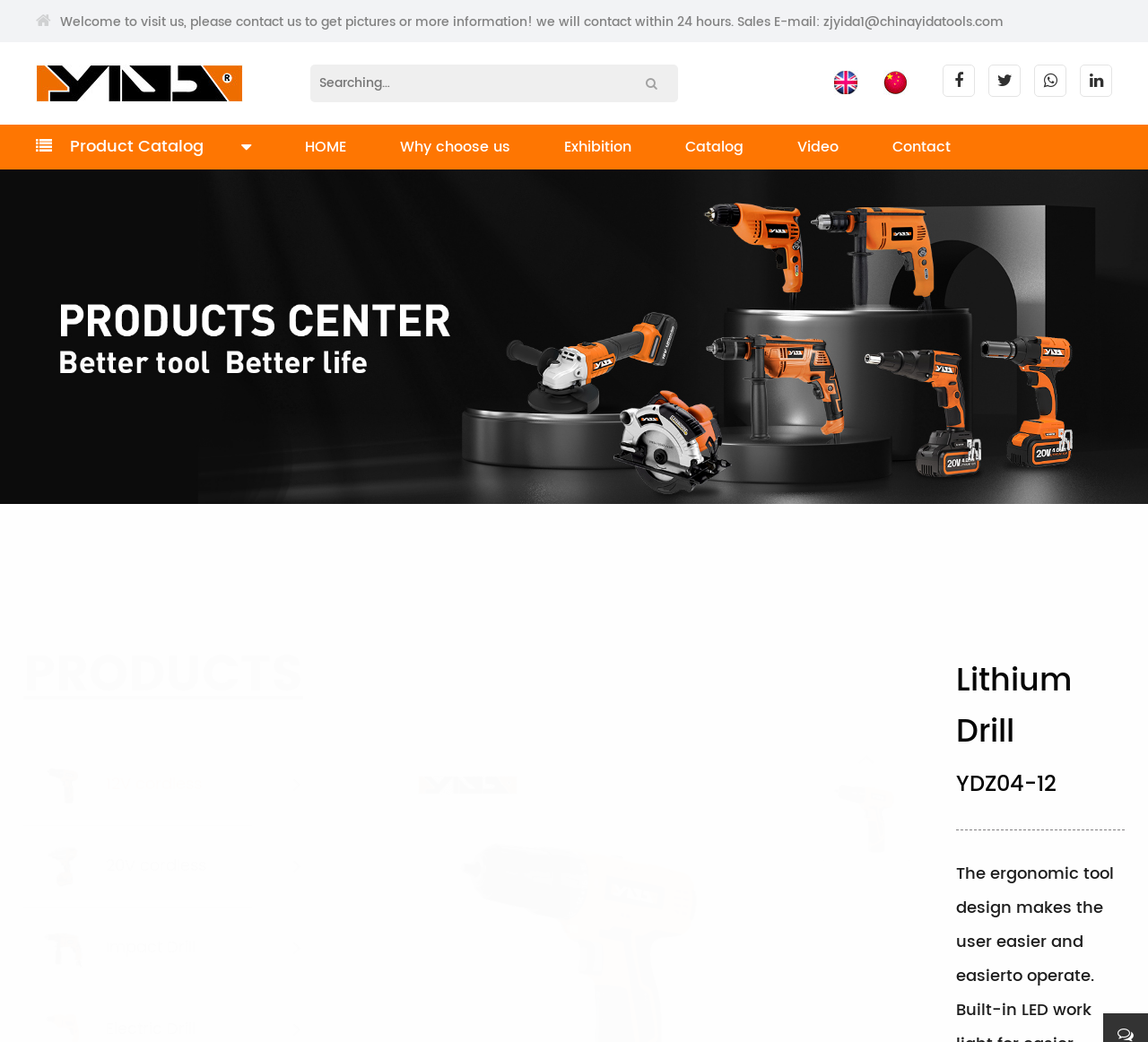Give a one-word or one-phrase response to the question: 
What type of product is being showcased?

Drill